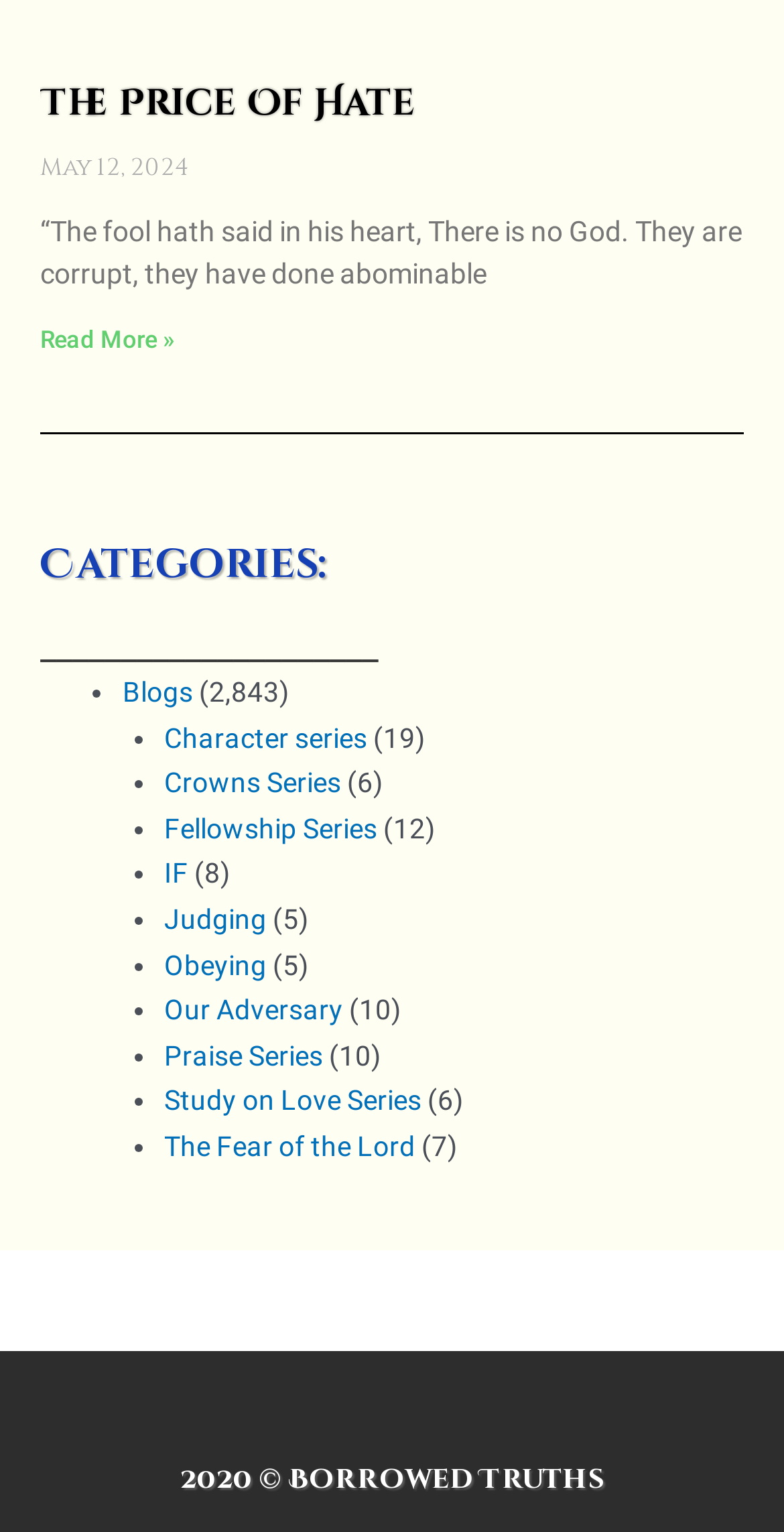Please locate the bounding box coordinates of the element that should be clicked to achieve the given instruction: "View Character series".

[0.209, 0.471, 0.468, 0.492]